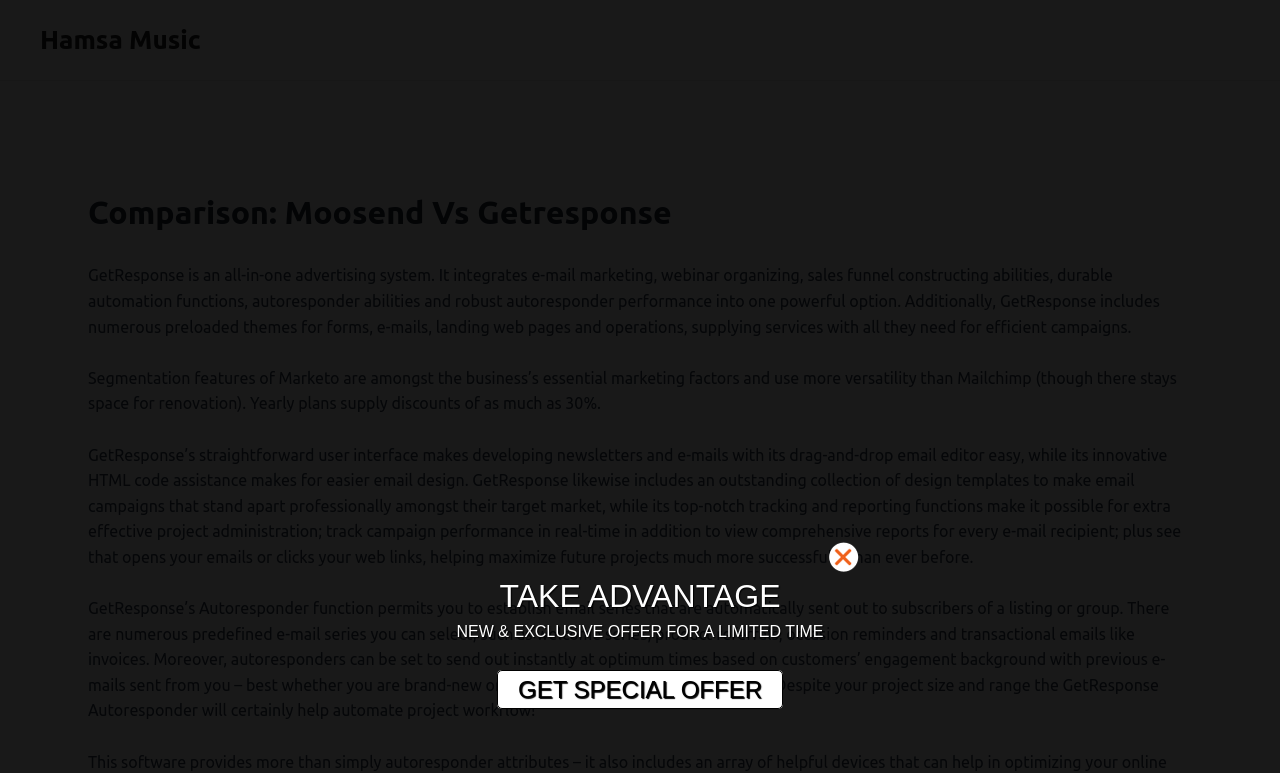What is the maximum discount offered by yearly plans?
From the image, respond using a single word or phrase.

30%